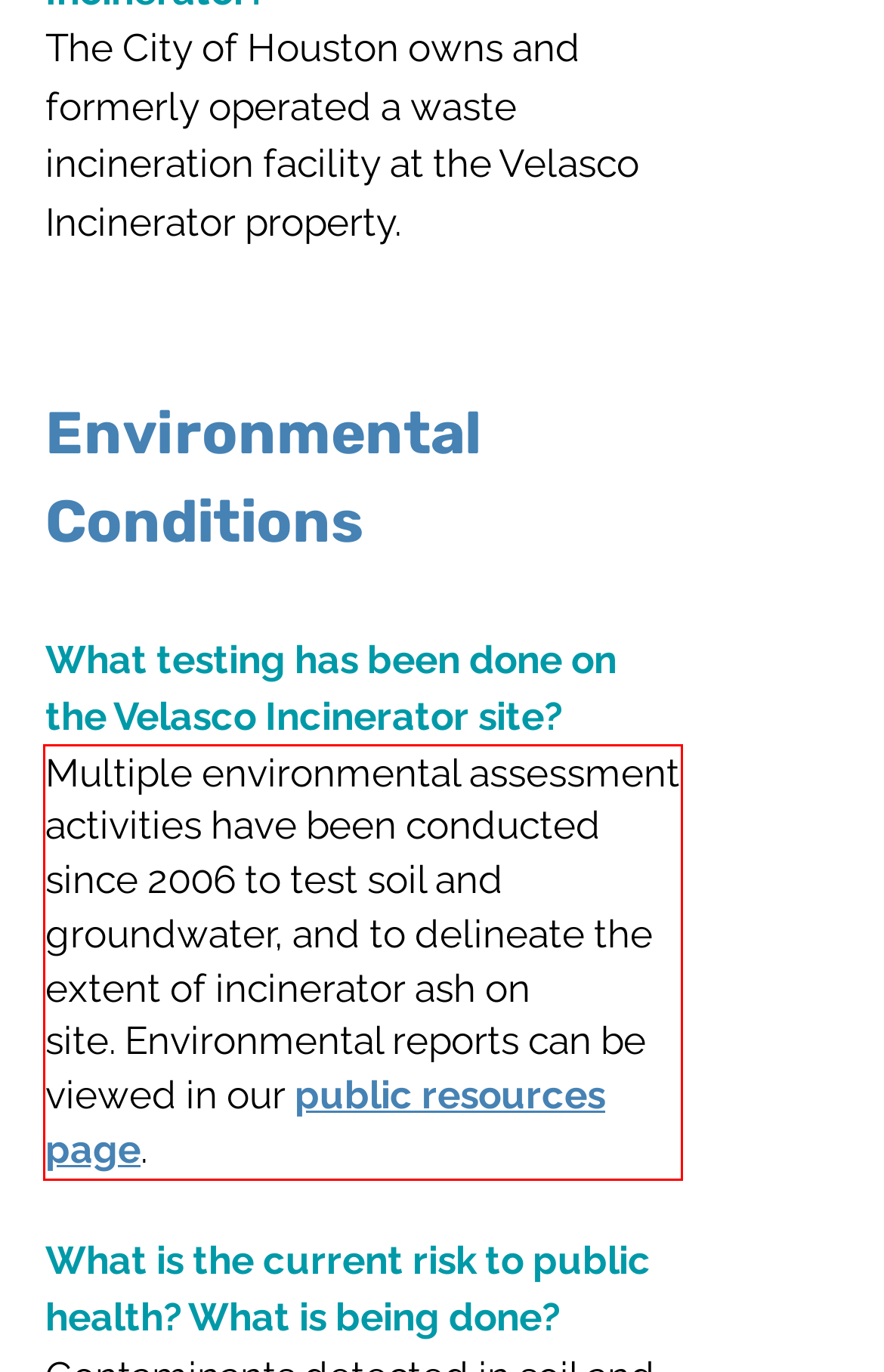Please extract the text content from the UI element enclosed by the red rectangle in the screenshot.

Multiple environmental assessment activities have been conducted since 2006 to test soil and groundwater, and to delineate the extent of incinerator ash on site. Environmental reports can be viewed in our public resources page.